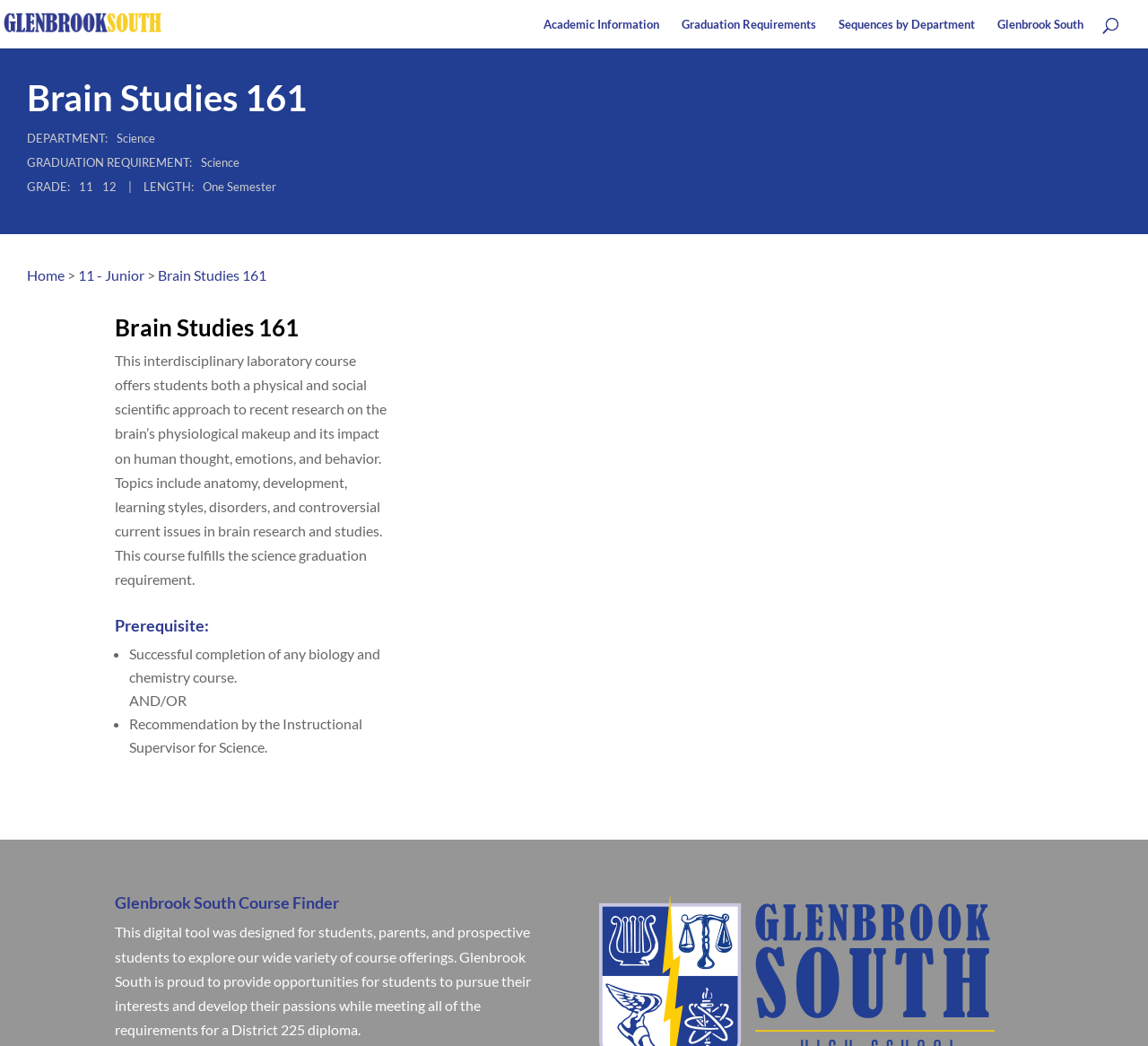Identify the bounding box coordinates for the element you need to click to achieve the following task: "Go to the 'Brain Studies 161' course page". The coordinates must be four float values ranging from 0 to 1, formatted as [left, top, right, bottom].

[0.138, 0.254, 0.232, 0.292]